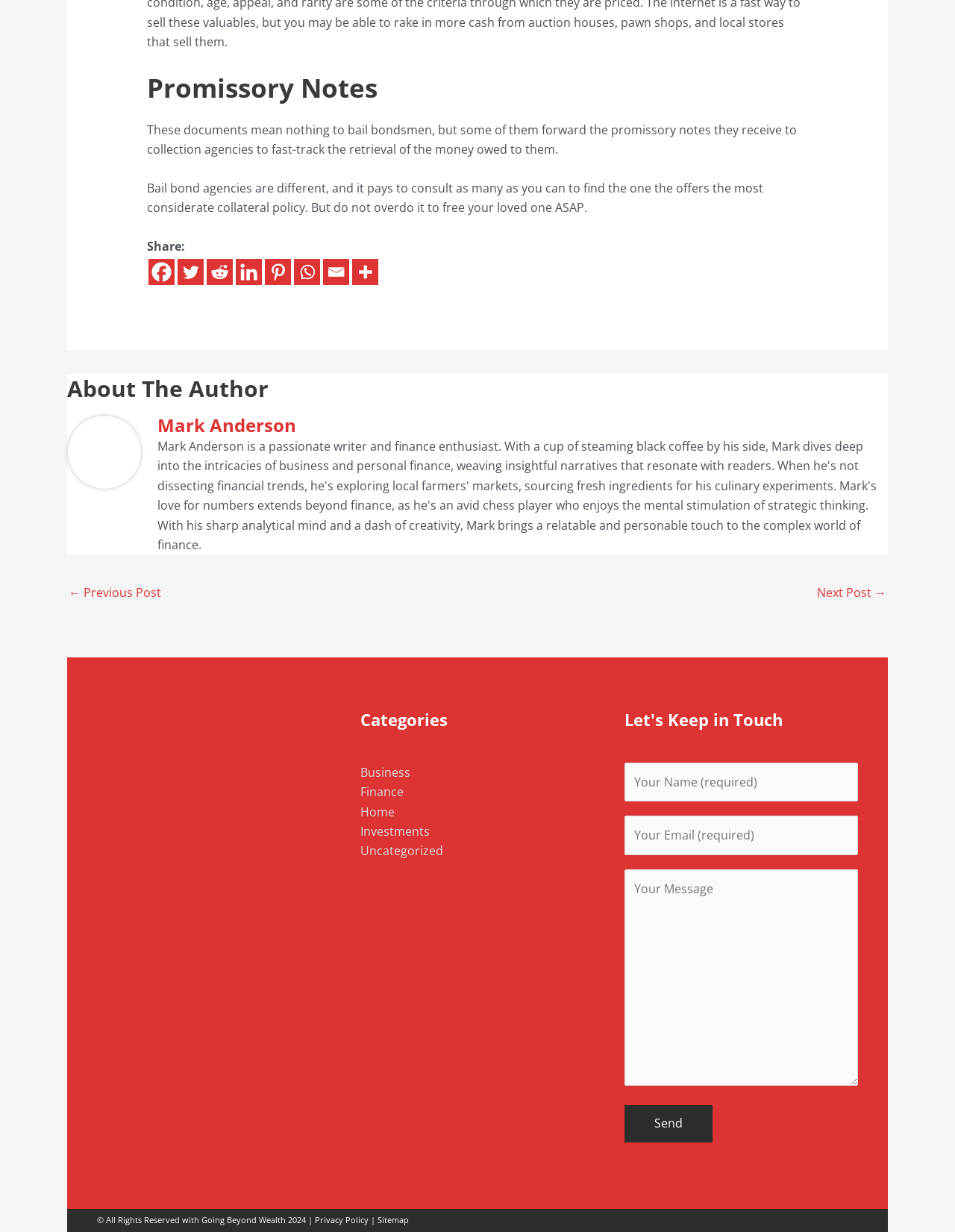What is the name of the author?
Based on the screenshot, respond with a single word or phrase.

Mark Anderson